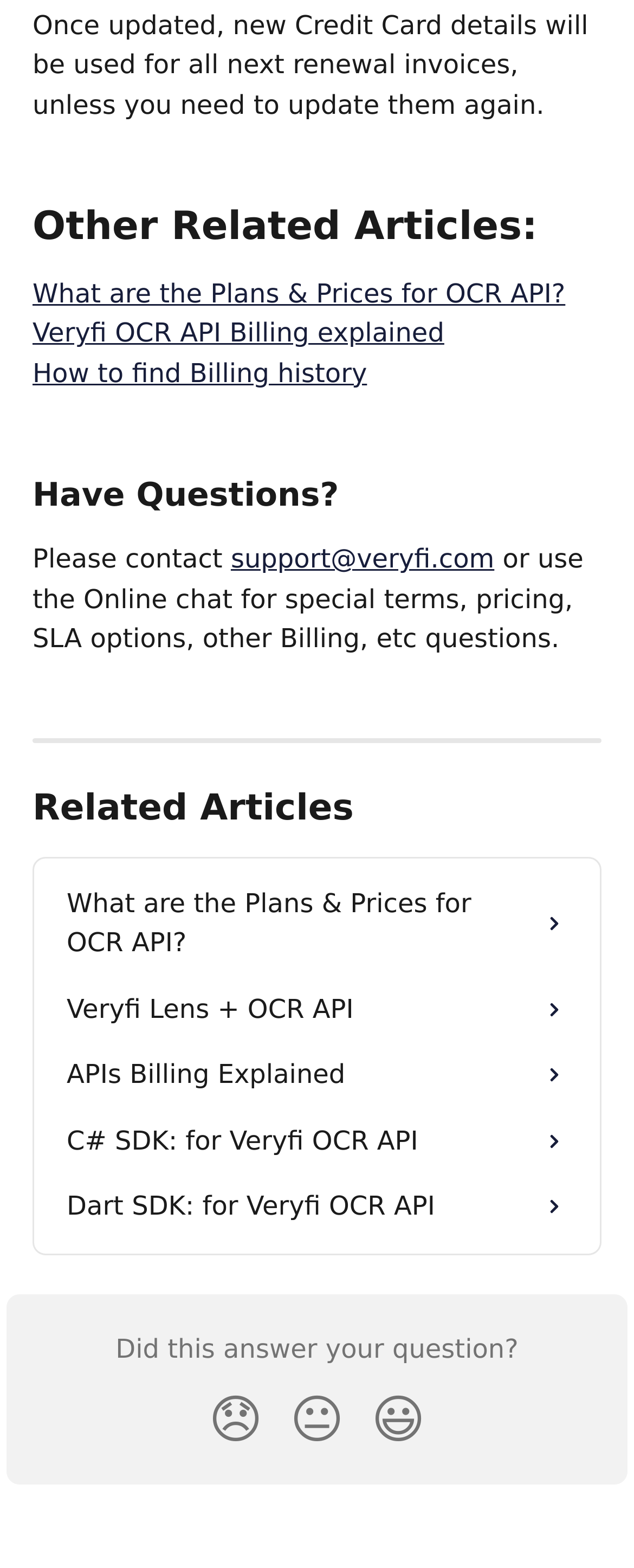How can I get help with billing questions?
Please give a detailed and elaborate answer to the question.

The webpage provides a link to contact support@veryfi.com for special terms, pricing, SLA options, and other billing-related questions. Additionally, there is an option to use the online chat for assistance.